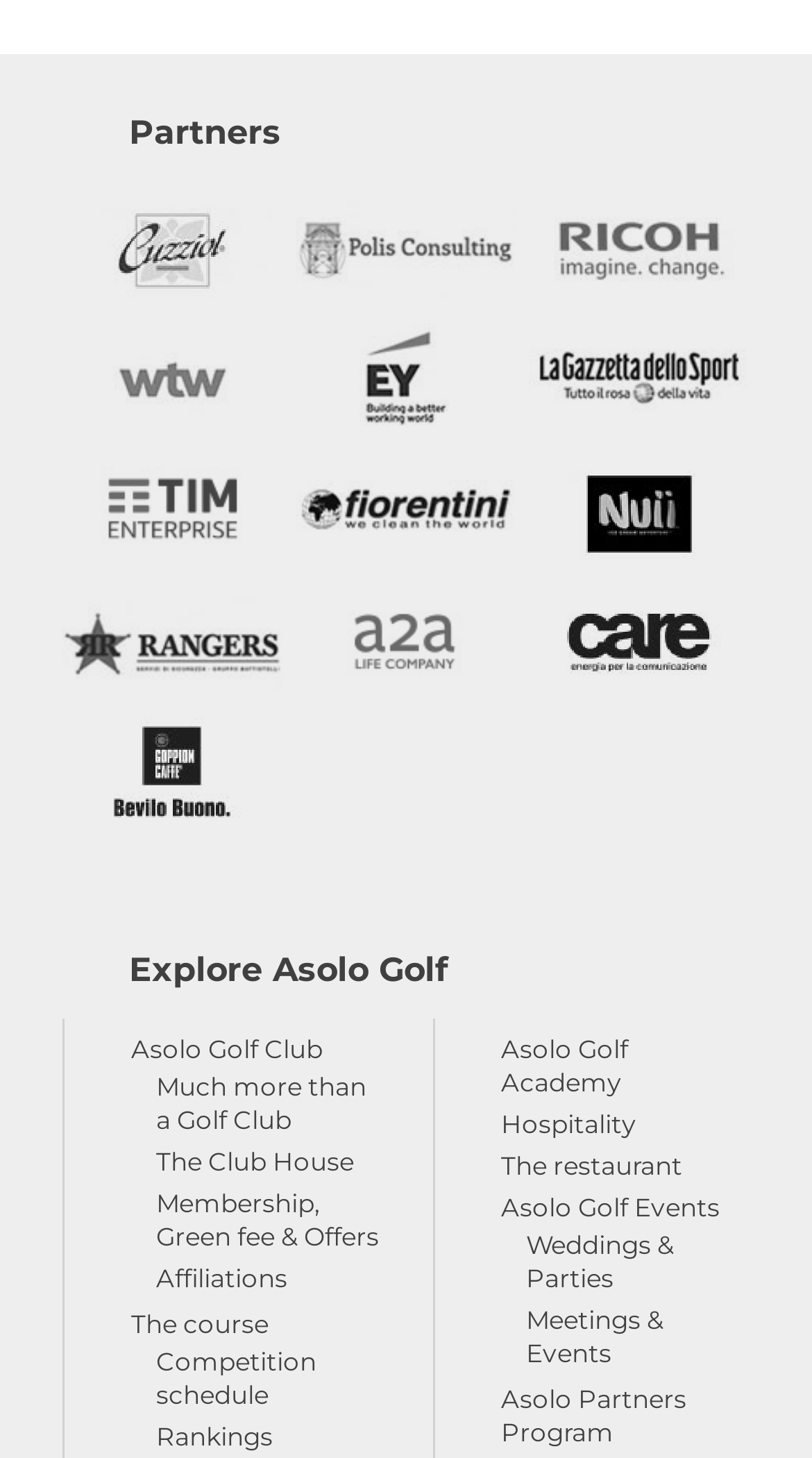Show me the bounding box coordinates of the clickable region to achieve the task as per the instruction: "Explore Asolo Golf".

[0.077, 0.654, 0.923, 0.676]